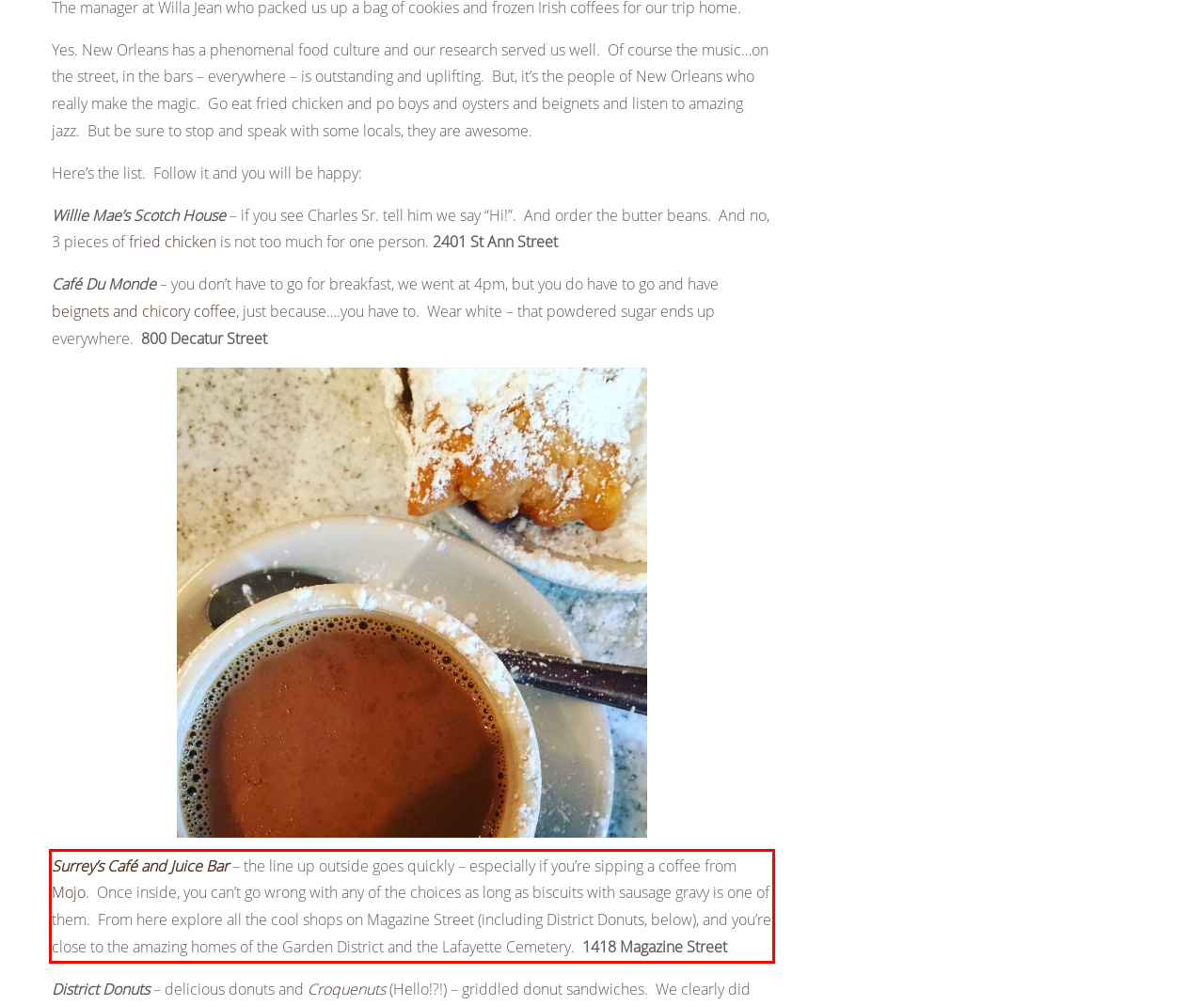Given a screenshot of a webpage with a red bounding box, please identify and retrieve the text inside the red rectangle.

Surrey’s Café and Juice Bar – the line up outside goes quickly – especially if you’re sipping a coffee from Mojo. Once inside, you can’t go wrong with any of the choices as long as biscuits with sausage gravy is one of them. From here explore all the cool shops on Magazine Street (including District Donuts, below), and you’re close to the amazing homes of the Garden District and the Lafayette Cemetery. 1418 Magazine Street